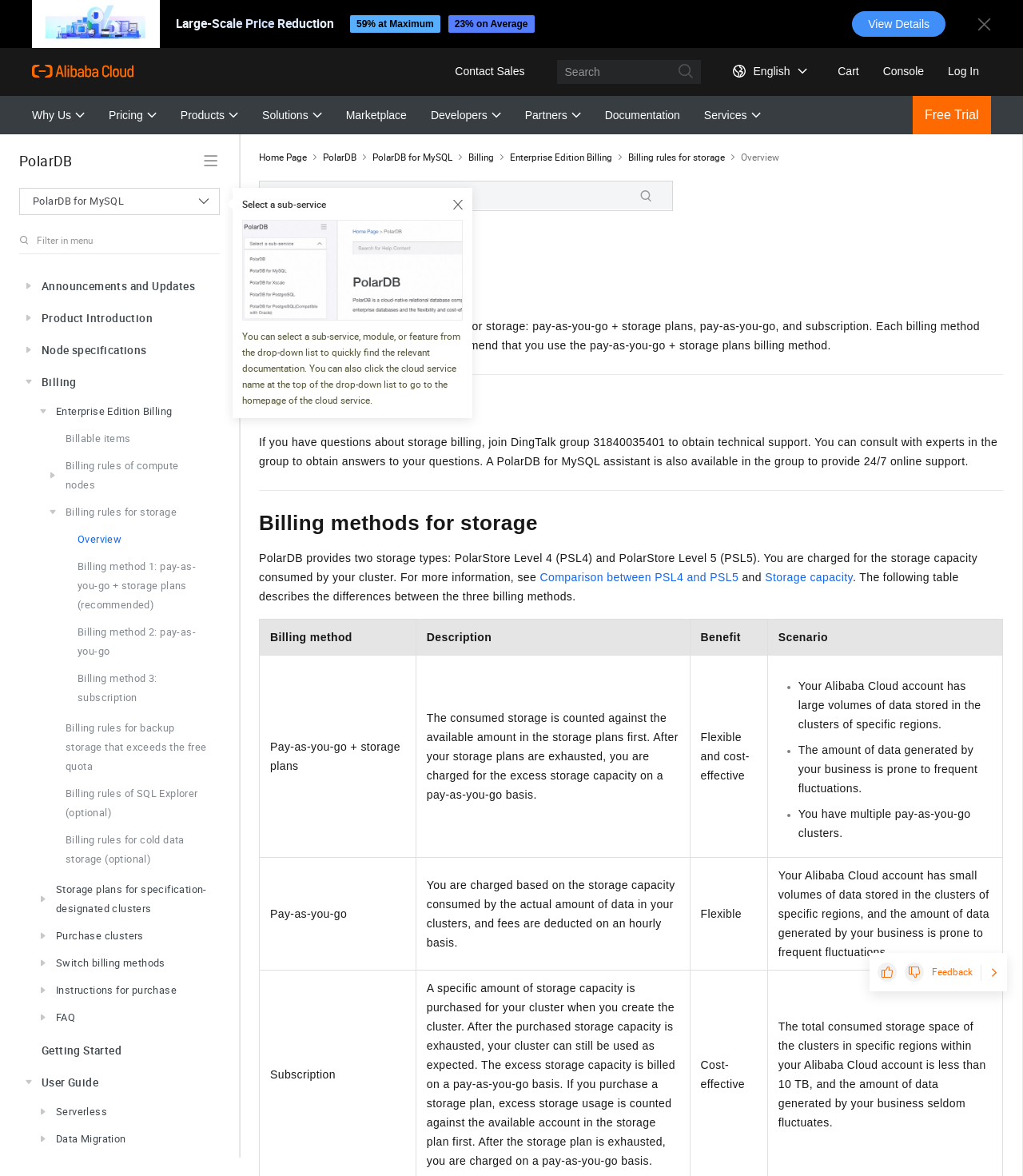Determine the bounding box for the UI element described here: "编组 Cart".

[0.801, 0.048, 0.851, 0.073]